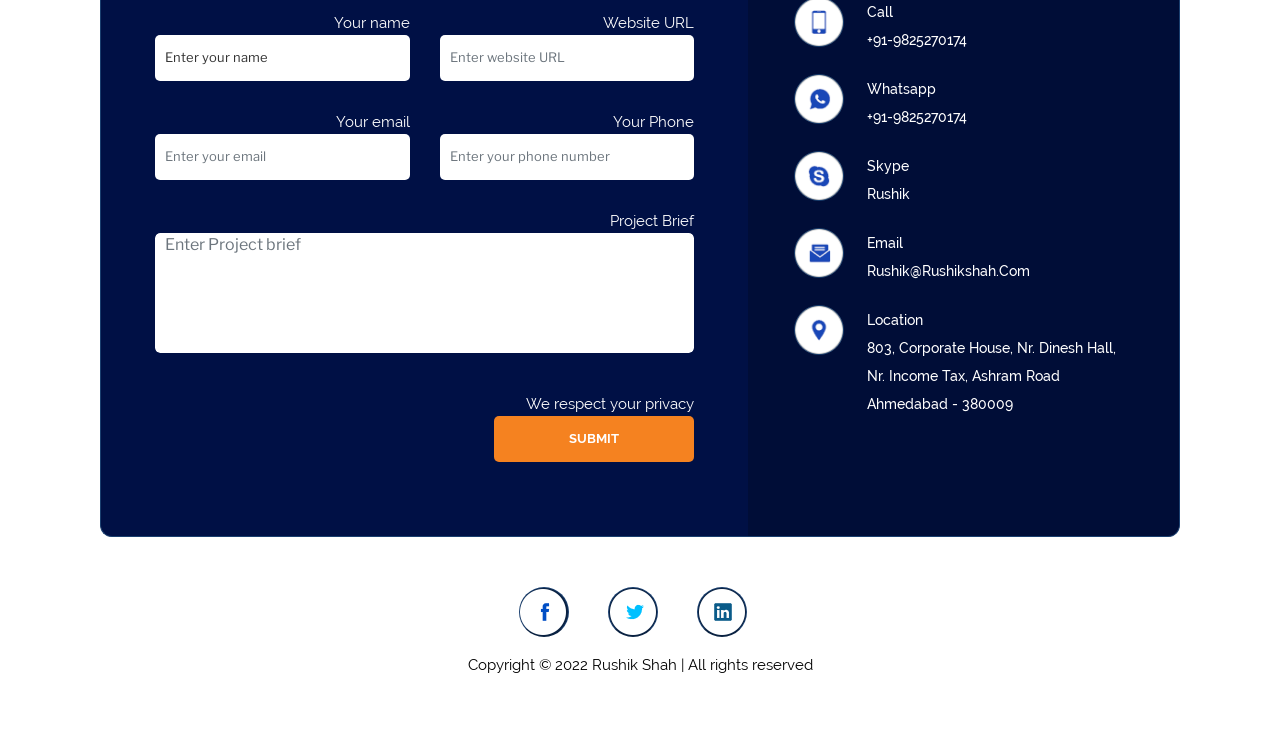Locate the bounding box coordinates of the element that needs to be clicked to carry out the instruction: "View location". The coordinates should be given as four float numbers ranging from 0 to 1, i.e., [left, top, right, bottom].

[0.67, 0.409, 0.872, 0.559]